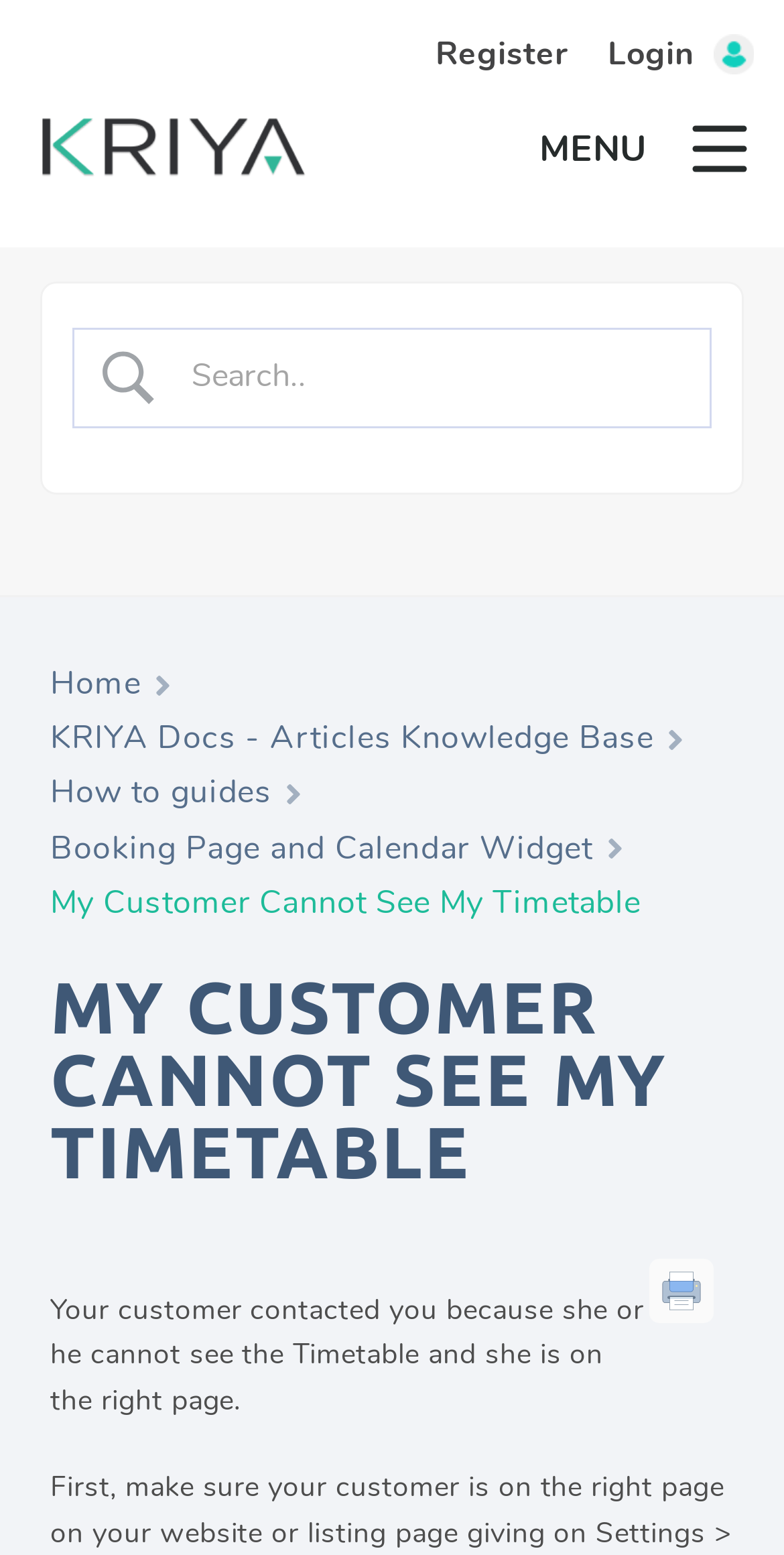What is the purpose of the textbox?
Provide an in-depth and detailed answer to the question.

The purpose of the textbox can be inferred from its placeholder text, which says 'Search..'.